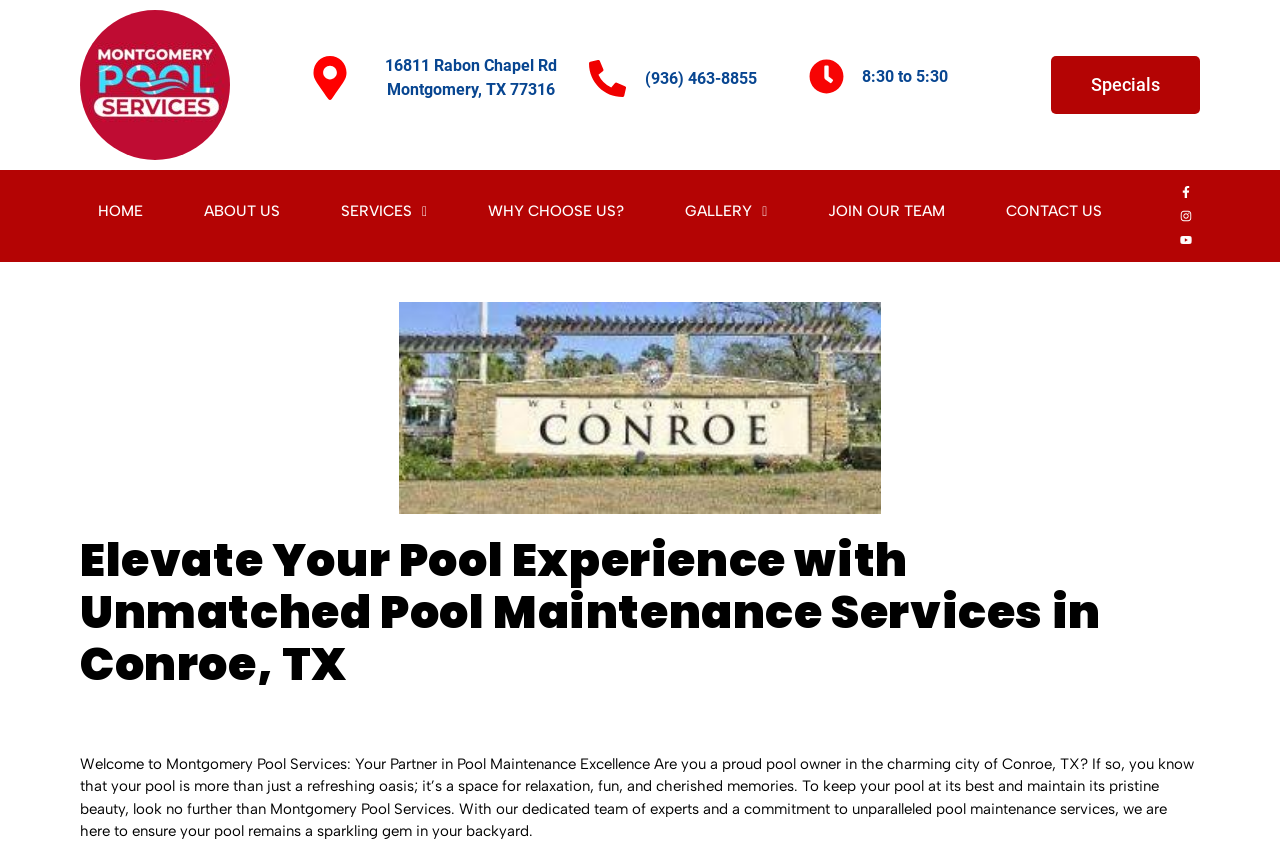Provide the bounding box coordinates of the section that needs to be clicked to accomplish the following instruction: "Call Montgomery Pool Services."

[0.46, 0.071, 0.616, 0.115]